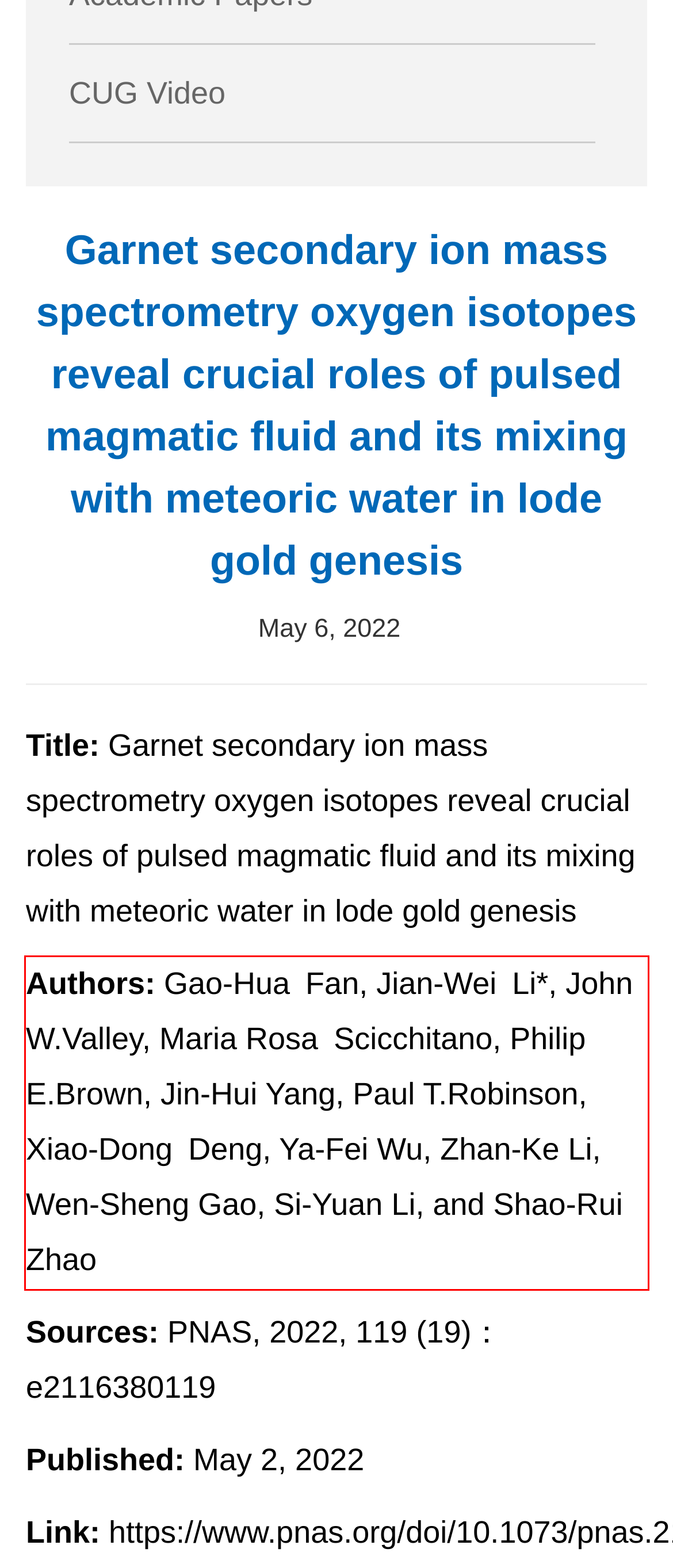Review the webpage screenshot provided, and perform OCR to extract the text from the red bounding box.

Authors: Gao-Hua Fan, Jian-Wei Li*, John W.Valley, Maria Rosa Scicchitano, Philip E.Brown, Jin-Hui Yang, Paul T.Robinson, Xiao-Dong Deng, Ya-Fei Wu, Zhan-Ke Li, Wen-Sheng Gao, Si-Yuan Li, and Shao-Rui Zhao